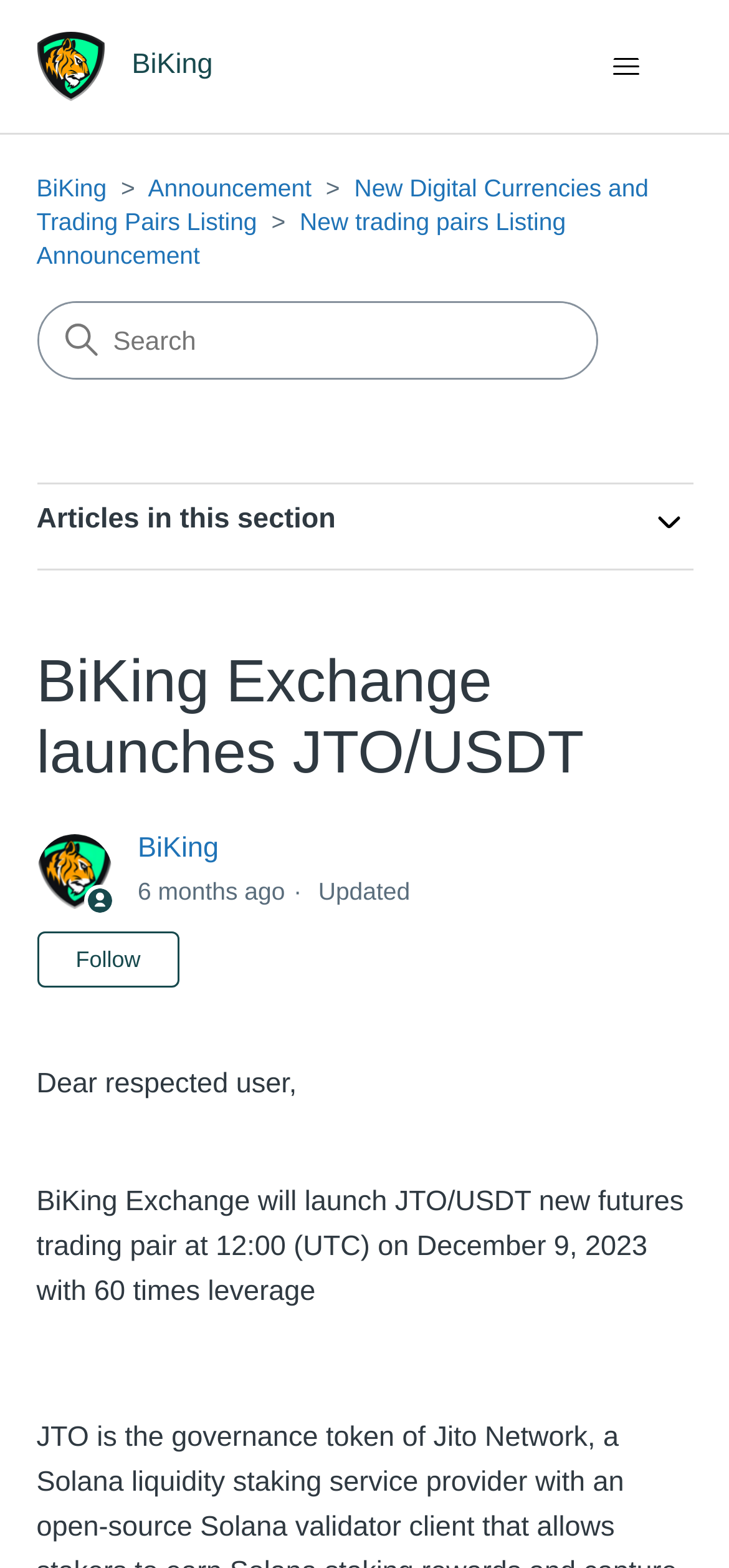What is the leverage of the new futures trading pair?
Carefully analyze the image and provide a detailed answer to the question.

I found the answer by reading the text in the main content section of the webpage, which states 'BiKing Exchange will launch JTO/USDT new futures trading pair at 12:00 (UTC) on December 9, 2023 with 60 times leverage'.